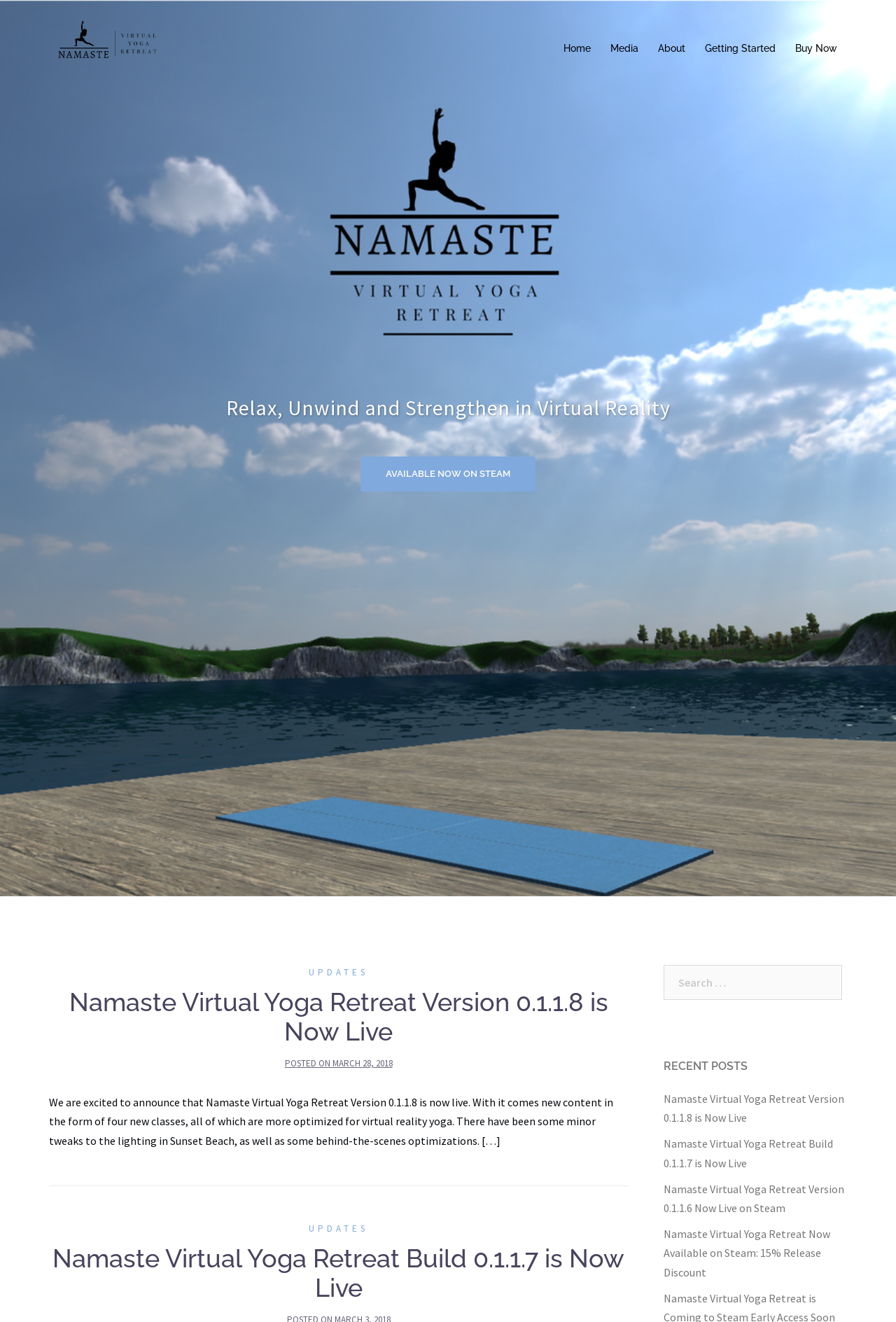What is the current version of the virtual yoga retreat?
Please give a detailed and elaborate answer to the question based on the image.

The current version of the virtual yoga retreat can be found in the article section, where it says 'Namaste Virtual Yoga Retreat Version 0.1.1.8 is Now Live'.